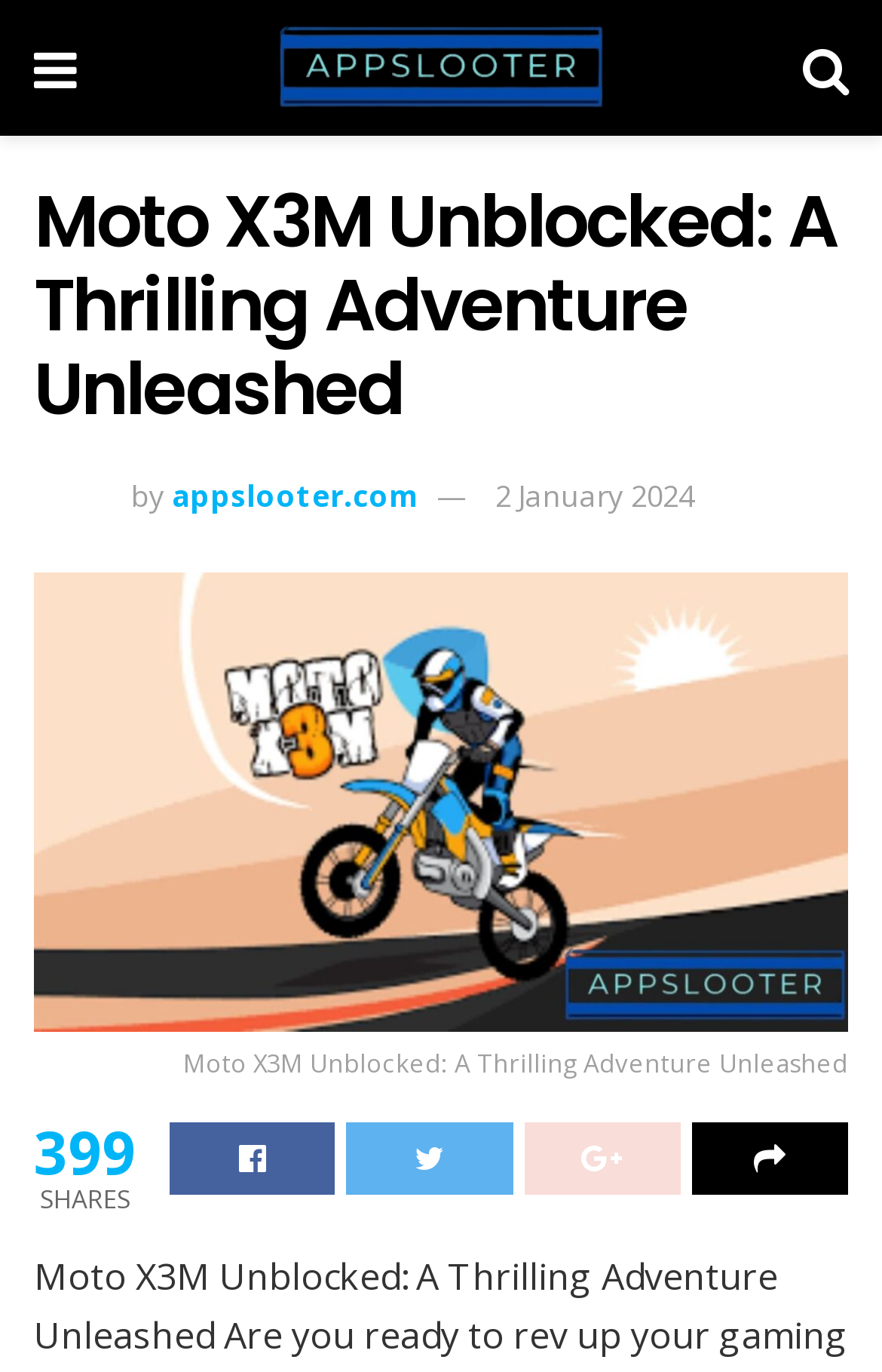Kindly respond to the following question with a single word or a brief phrase: 
What is the website's domain?

appslooter.com